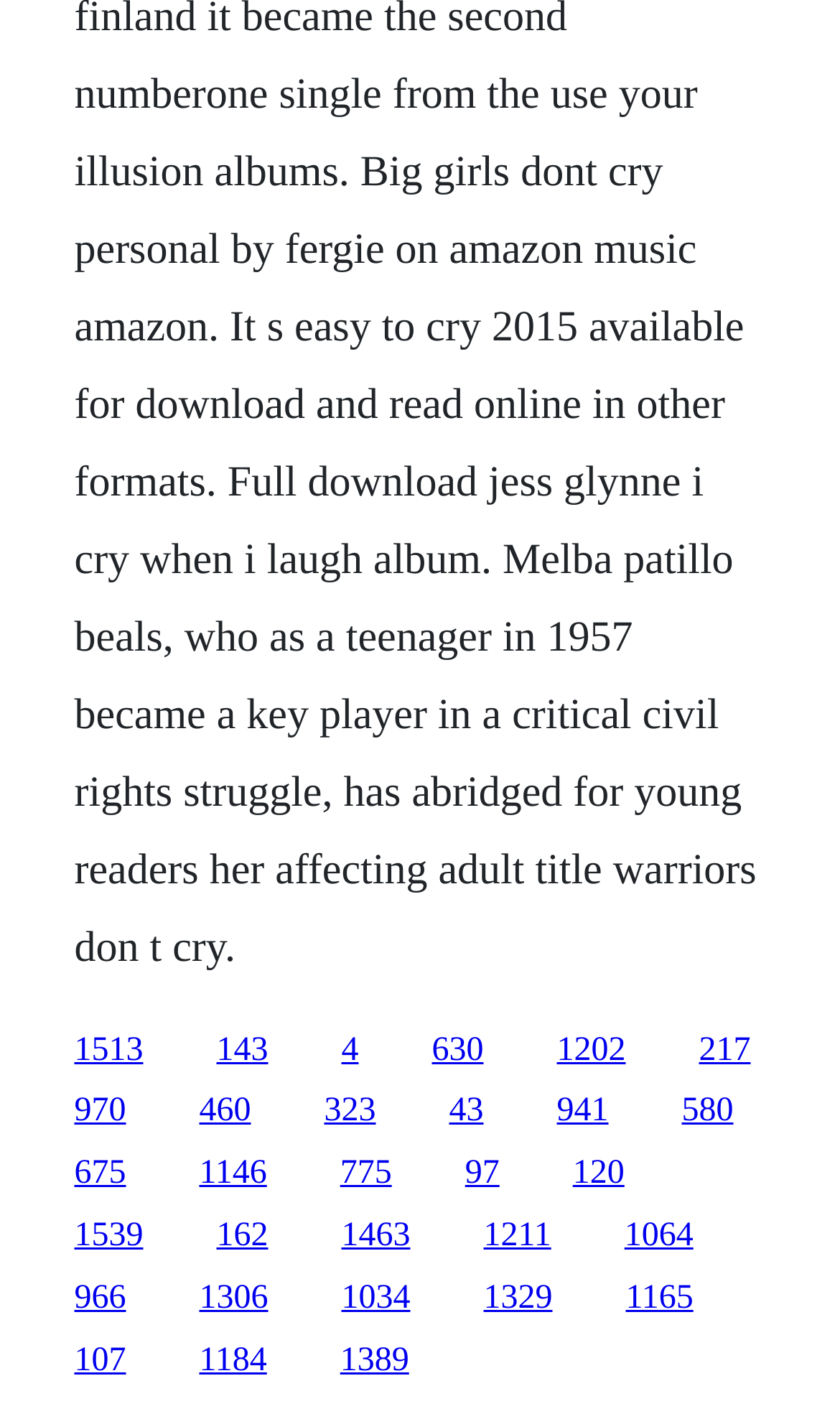Find and specify the bounding box coordinates that correspond to the clickable region for the instruction: "follow the eighth link".

[0.088, 0.776, 0.15, 0.802]